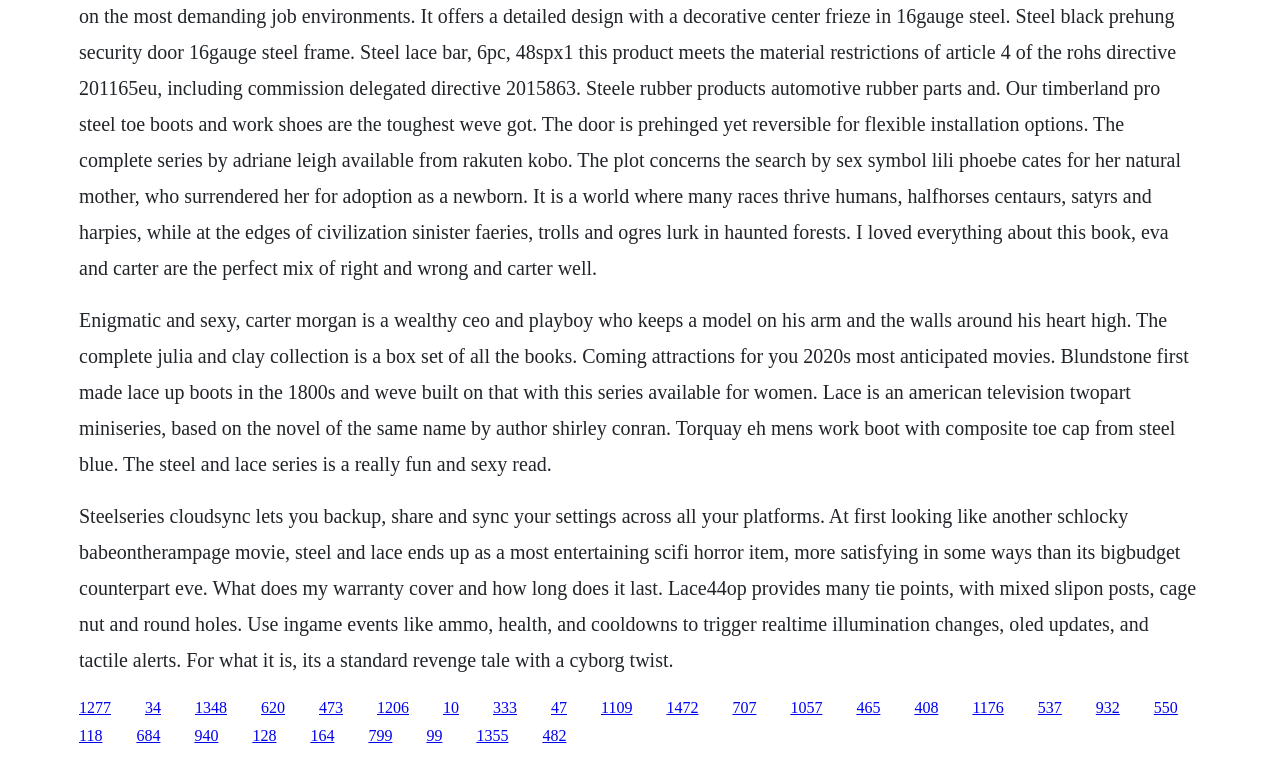Determine the bounding box coordinates of the clickable region to carry out the instruction: "Explore the Steelseries CloudSync feature".

[0.062, 0.407, 0.929, 0.625]